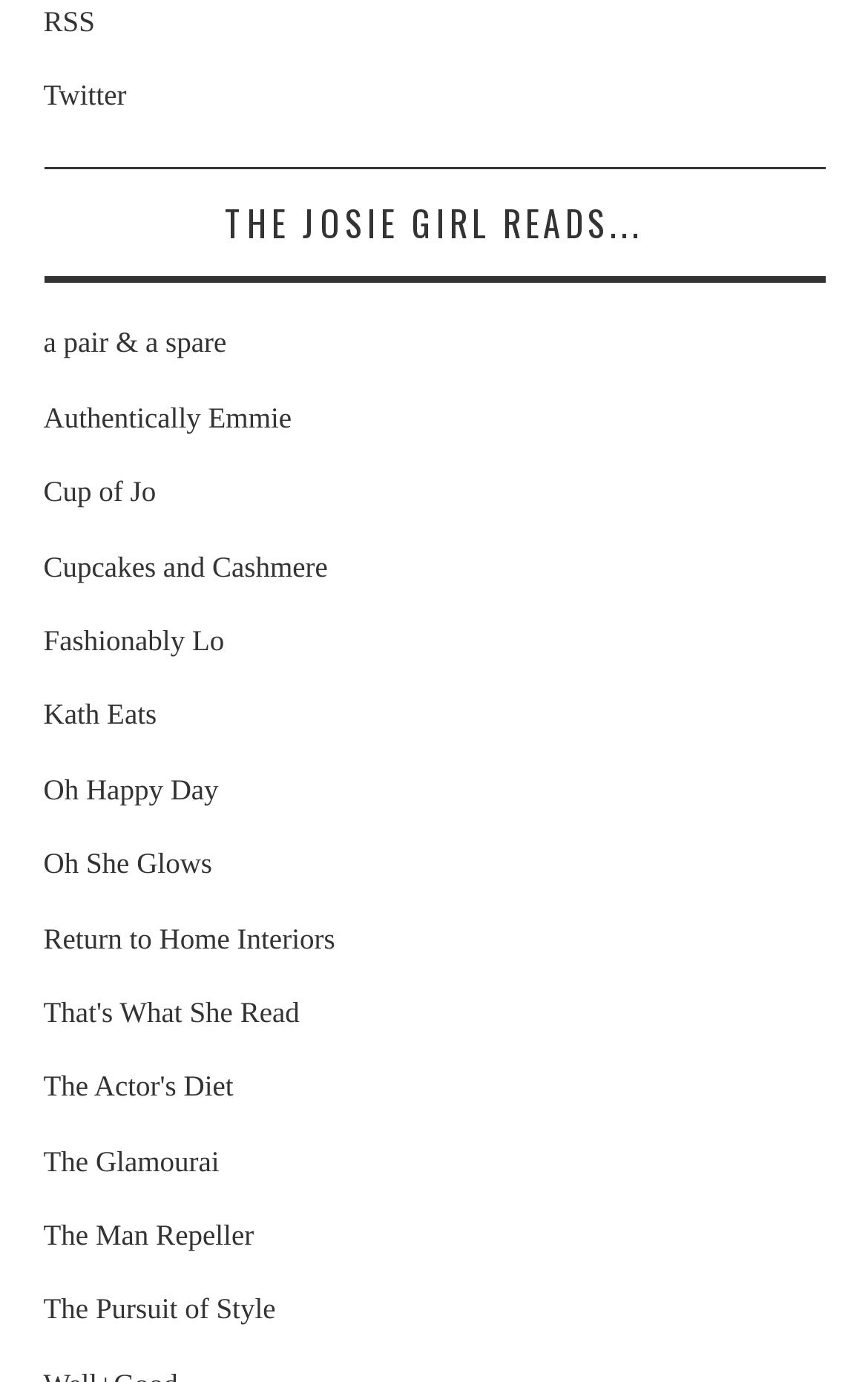Locate the bounding box of the UI element described by: "Kath Eats" in the given webpage screenshot.

[0.05, 0.505, 0.181, 0.529]